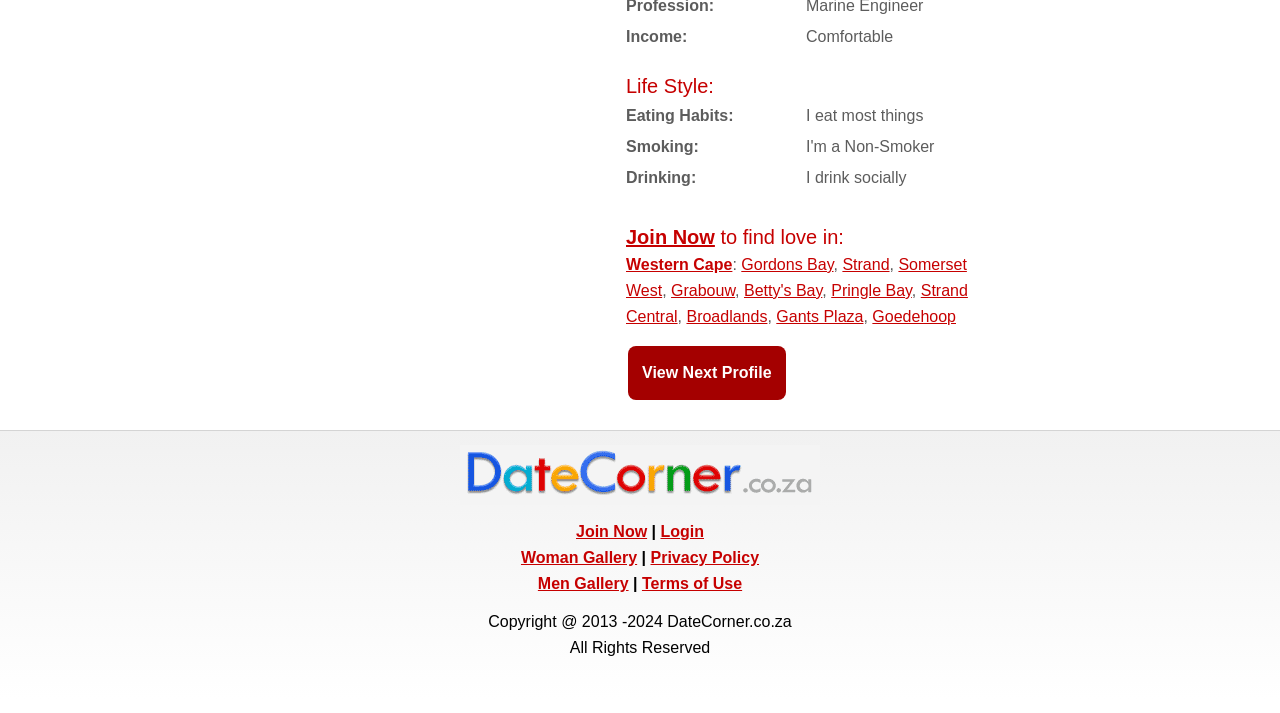Where can I find love in?
Using the image provided, answer with just one word or phrase.

Western Cape